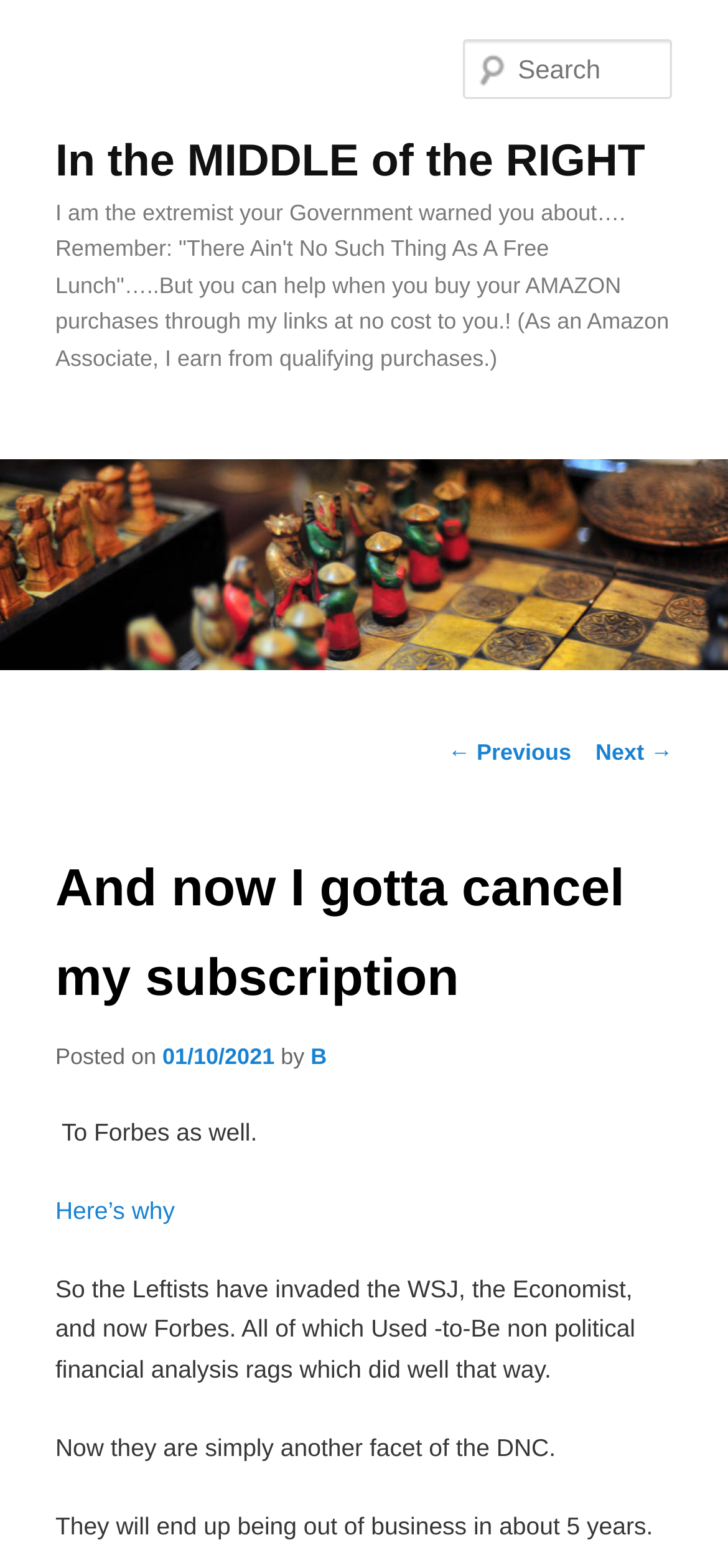Determine the bounding box coordinates for the clickable element to execute this instruction: "Go to next post". Provide the coordinates as four float numbers between 0 and 1, i.e., [left, top, right, bottom].

[0.818, 0.471, 0.924, 0.488]